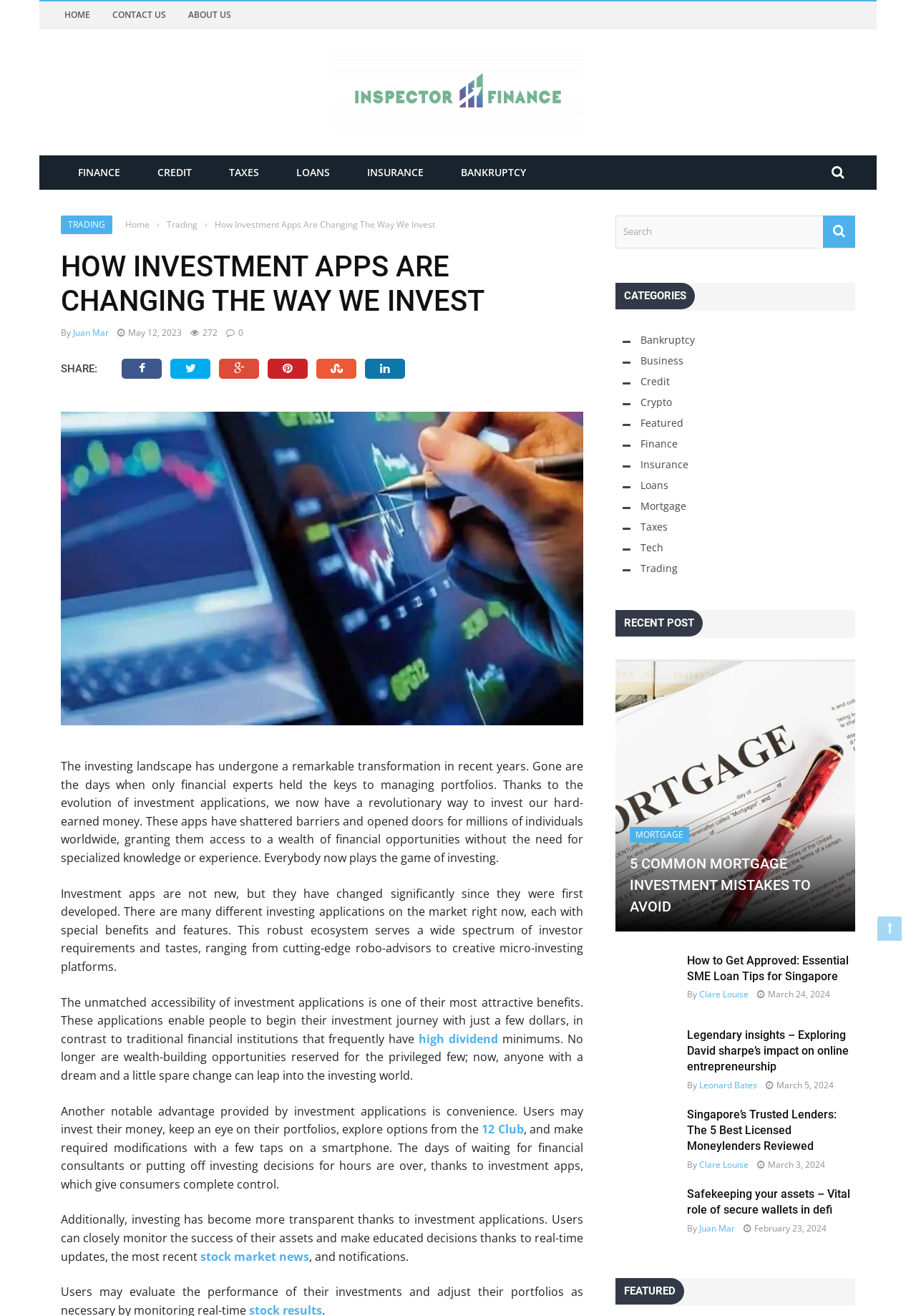Construct a comprehensive caption that outlines the webpage's structure and content.

This webpage is about investment and finance, with a focus on how investment apps are changing the way people invest. At the top of the page, there is a navigation menu with links to "HOME", "CONTACT US", "ABOUT US", and several financial categories such as "FINANCE", "CREDIT", "TAXES", and "LOANS". Below the navigation menu, there is a logo and a table with links to various financial topics.

The main content of the page is an article titled "How Investment Apps Are Changing The Way We Invest". The article discusses how investment apps have made it possible for individuals to invest their money without needing specialized knowledge or experience. It highlights the benefits of investment apps, including their accessibility, convenience, and transparency.

The article is divided into several sections, each discussing a different aspect of investment apps. There are also links to related topics, such as "high dividend" and "stock market news", scattered throughout the article.

On the right side of the page, there is a search bar and a list of categories, including "Bankruptcy", "Business", "Credit", and "Crypto". Below the categories, there is a section titled "RECENT POST" with links to several recent articles, including "5 COMMON MORTGAGE INVESTMENT MISTAKES TO AVOID" and "How to Get Approved: Essential SME Loan Tips for Singapore".

At the bottom of the page, there are social media links, allowing users to share the article on Facebook, Twitter, Google Plus, Pinterest, Stumbleupon, and Linkedin.